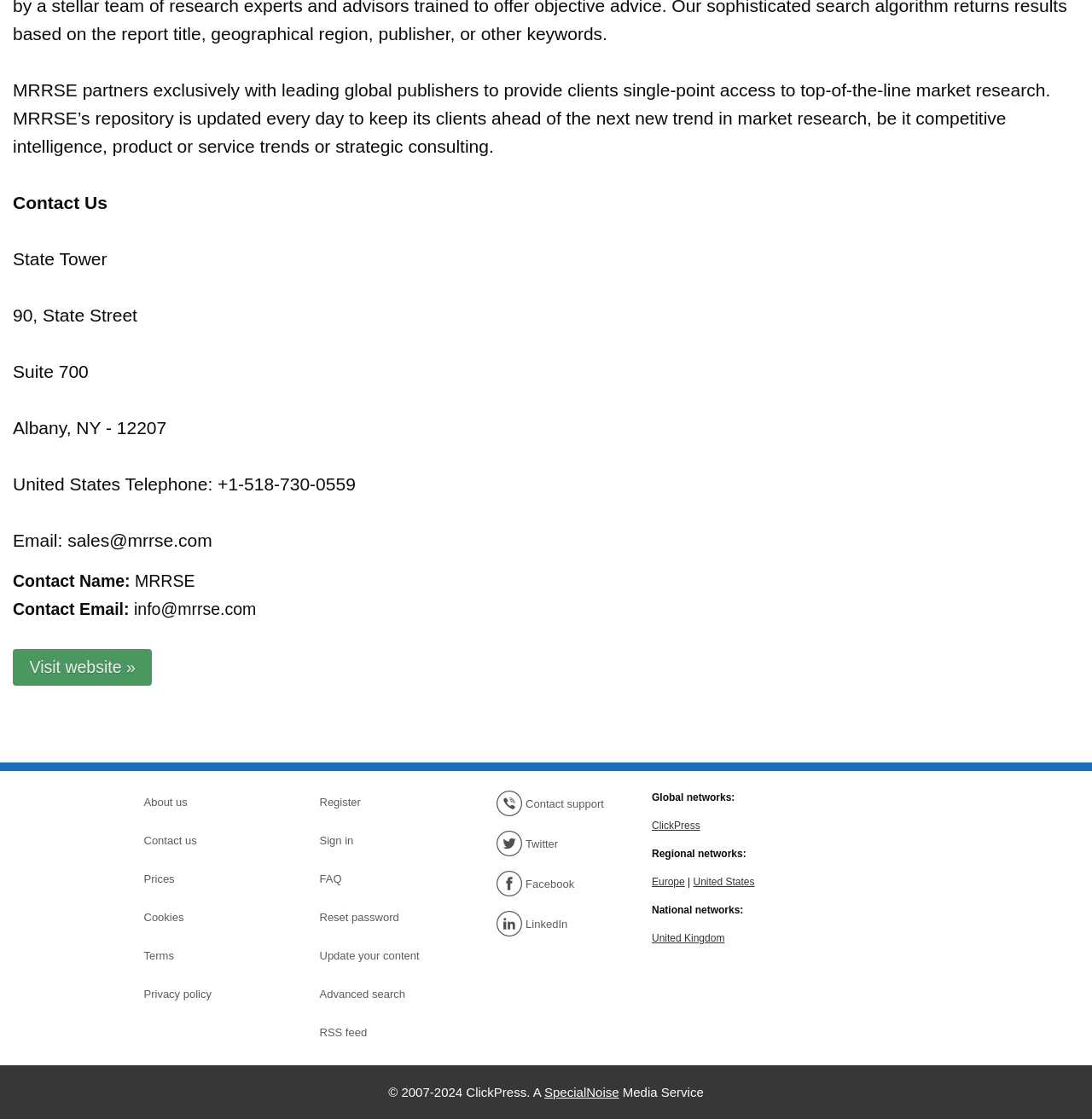Can you show the bounding box coordinates of the region to click on to complete the task described in the instruction: "Follow on Twitter"?

[0.454, 0.742, 0.563, 0.766]